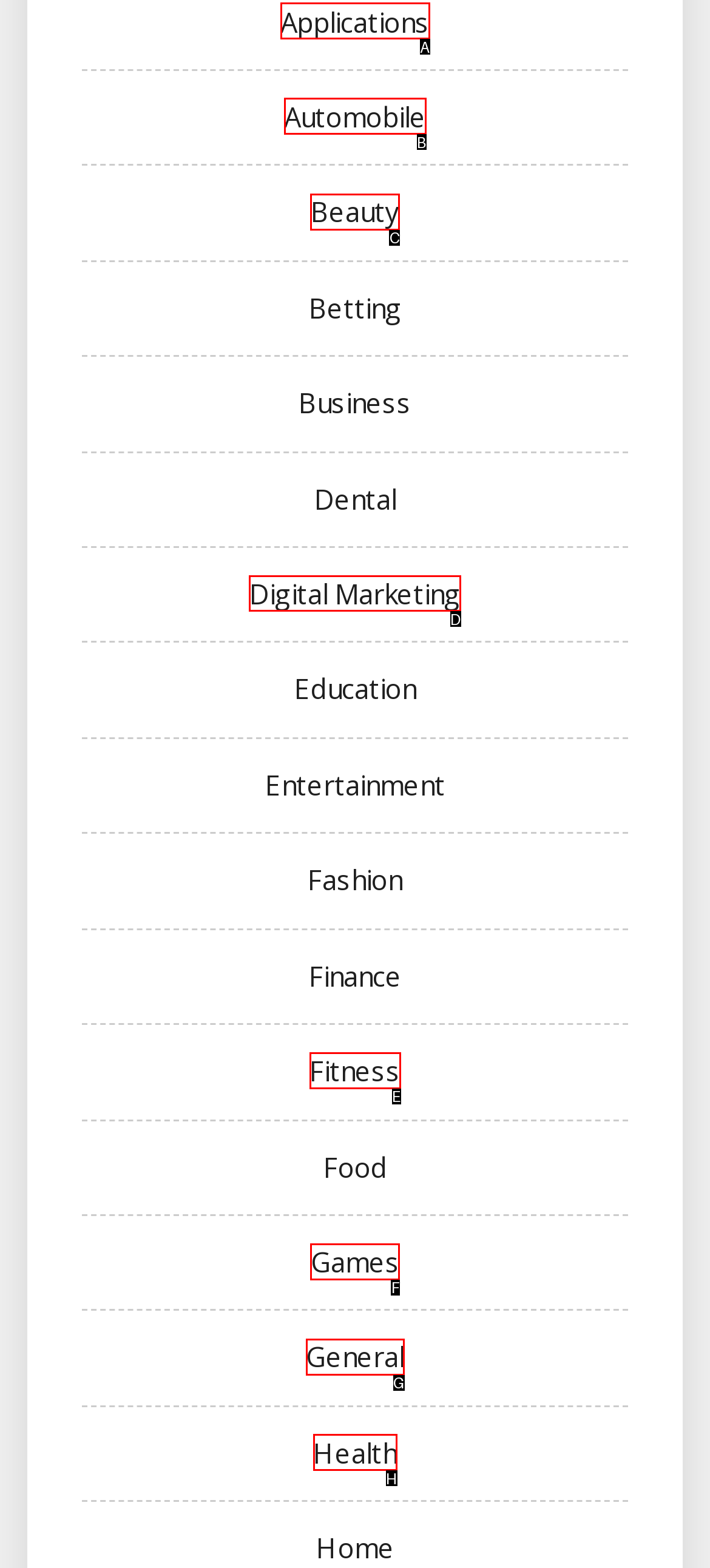Point out the specific HTML element to click to complete this task: Browse Digital Marketing Reply with the letter of the chosen option.

D